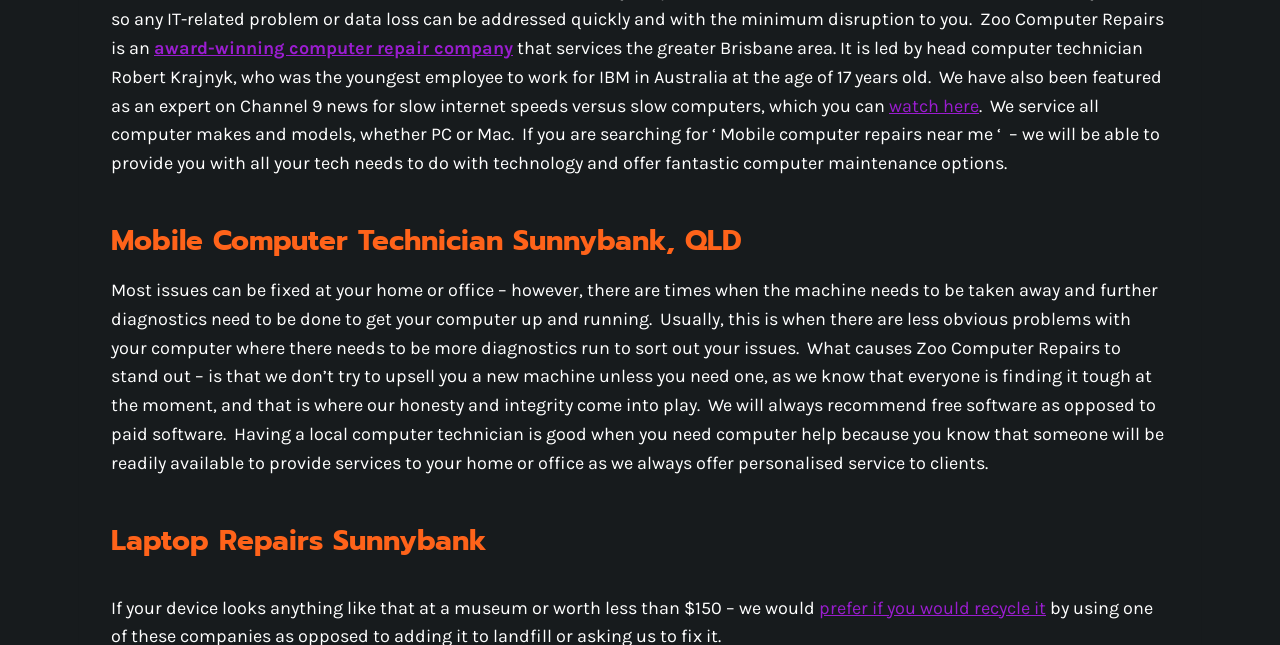What is the company's advice for old devices?
Look at the image and provide a detailed response to the question.

The answer can be found in the last StaticText and link elements, which suggest 'if your device looks anything like that at a museum or worth less than $150 – we would prefer if you would recycle it'.